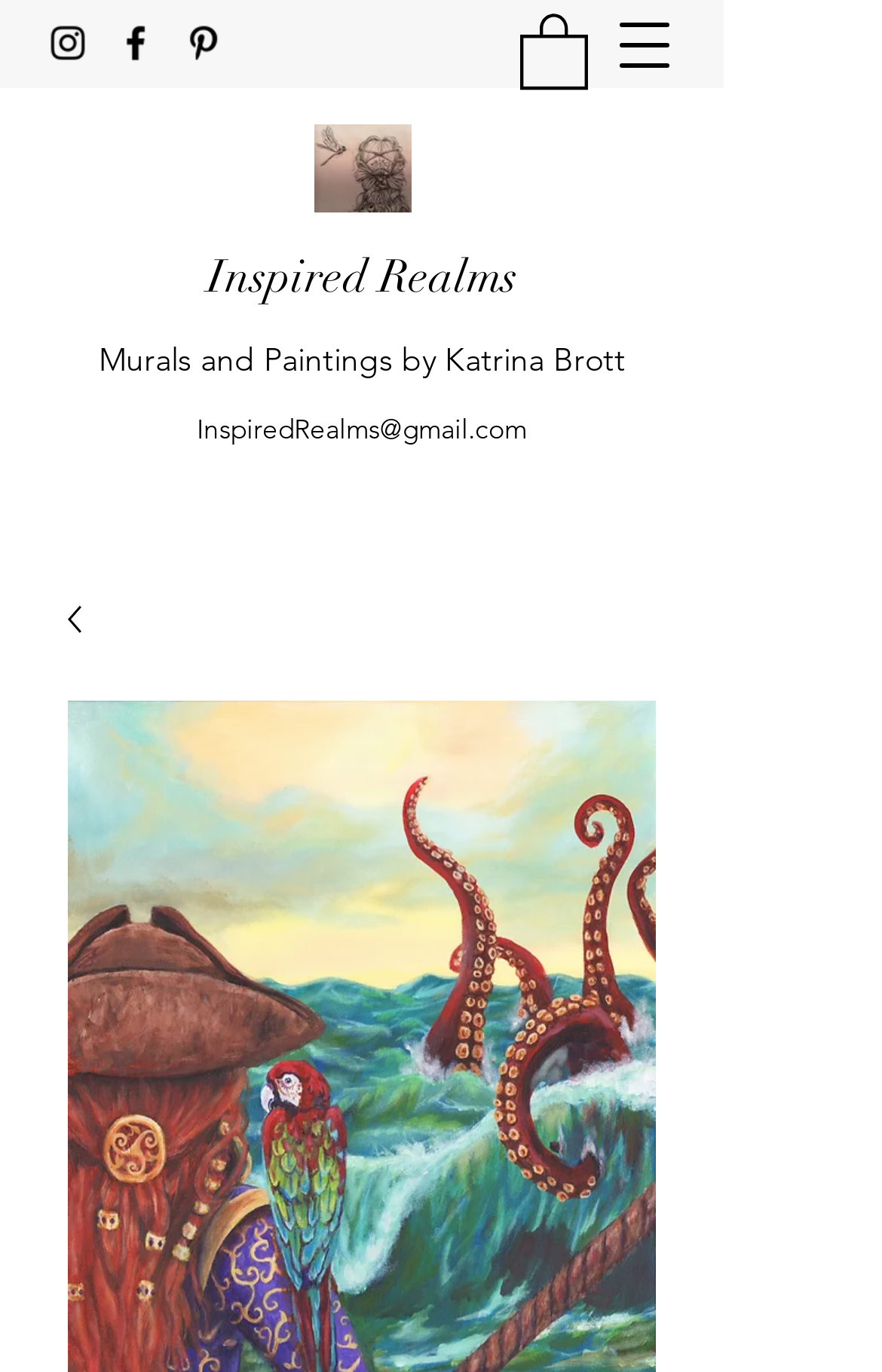Give a detailed explanation of the elements present on the webpage.

The webpage is titled "Avast | Inspired Realms" and has a navigation menu button at the top right corner. Below the navigation button, there is a social bar with three links to Instagram, Facebook, and Pinterest, each accompanied by an image of the respective social media platform's logo. 

To the right of the social bar, there is a link with an image, but no text description. Further down, there is a link with no text description, positioned near the center of the page. 

The main content of the page is headed by a link to "Inspired Realms" and a static text that reads "Murals and Paintings by Katrina Brott". Below this, there is a link to an email address "InspiredRealms@gmail.com", which is accompanied by a smaller link with an image, but no text description.